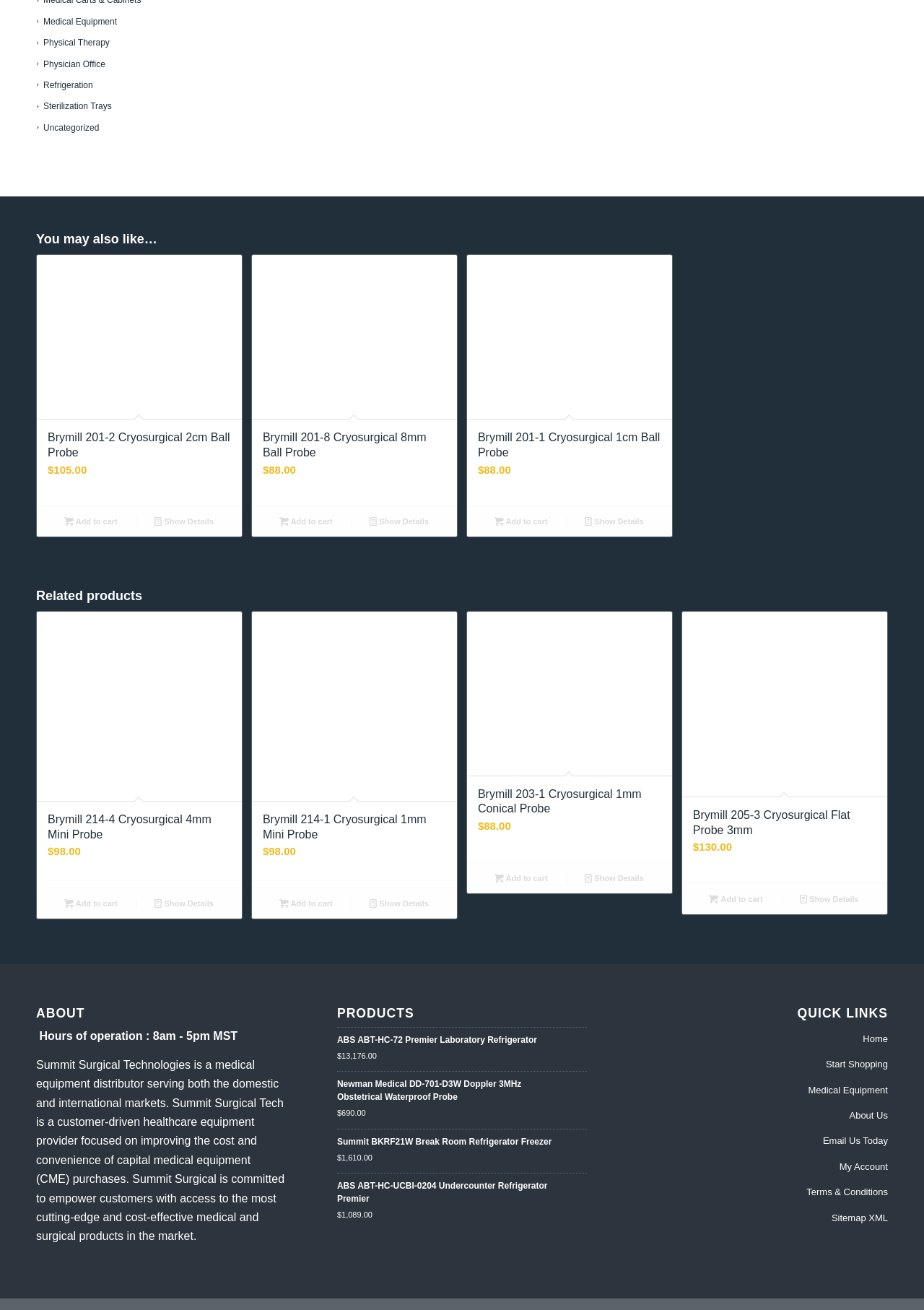Provide your answer in a single word or phrase: 
What is the purpose of the 'Add to cart' button?

To add products to cart